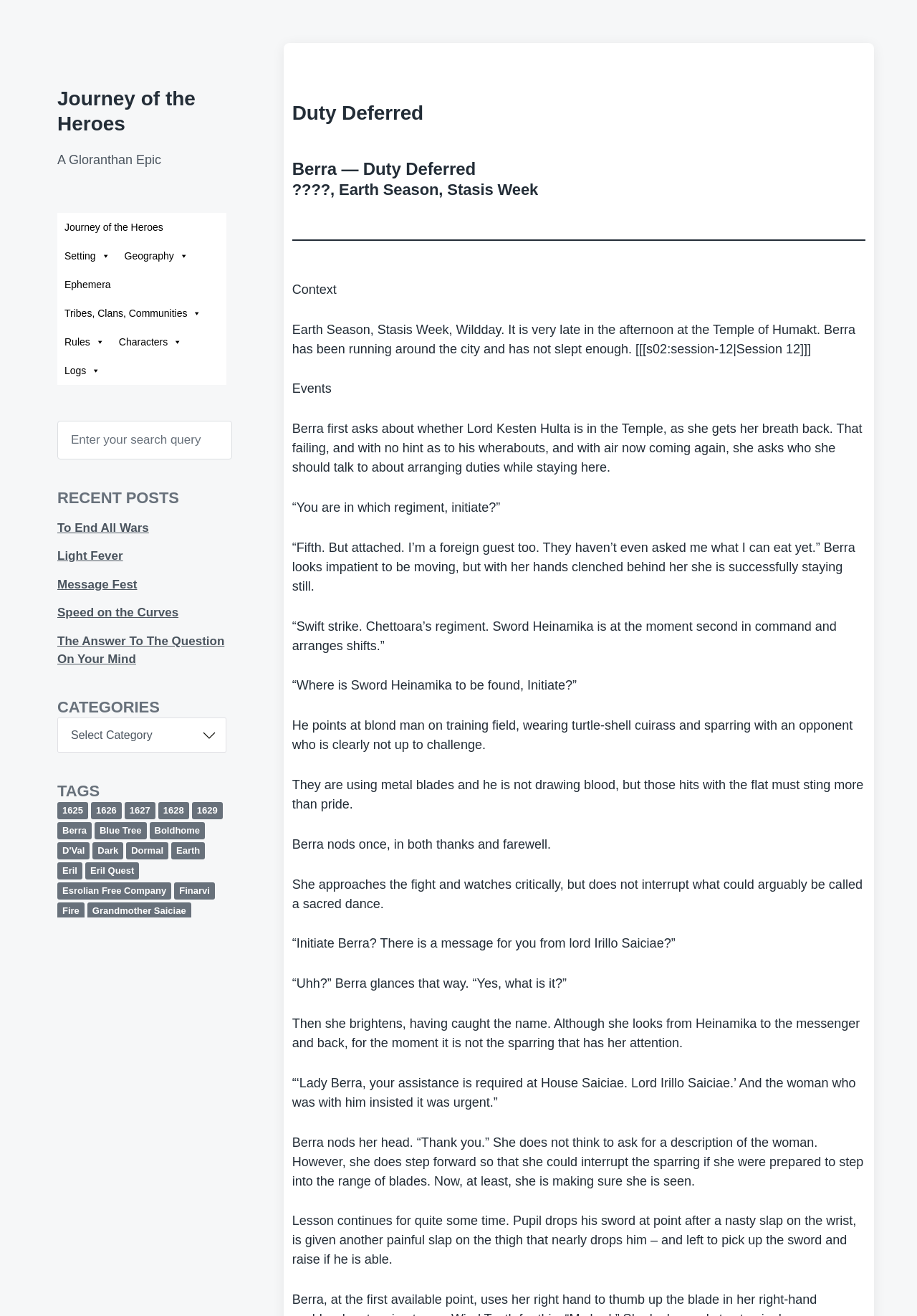Identify the bounding box of the UI element that matches this description: "Journey of the Heroes".

[0.062, 0.162, 0.186, 0.184]